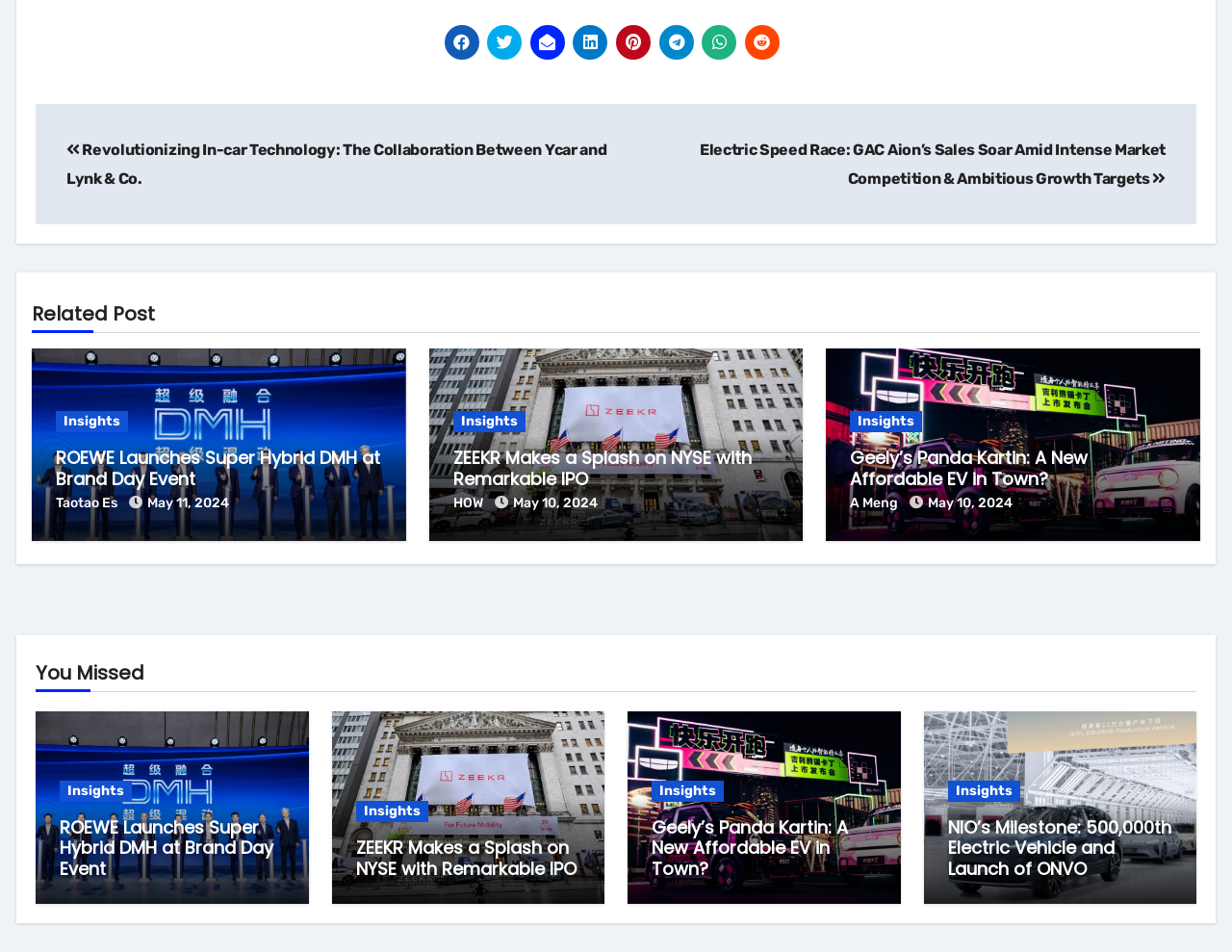Please locate the bounding box coordinates of the element's region that needs to be clicked to follow the instruction: "click the link to learn about the QIDI X-PLUS 3". The bounding box coordinates should be provided as four float numbers between 0 and 1, i.e., [left, top, right, bottom].

None